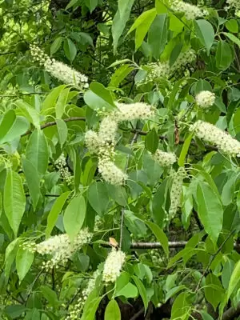Give a detailed account of the contents of the image.

The image showcases the blossoms of the Black Cherry tree, known for its delicate white flowers that grow in elongated clusters. These flowers emerge amidst vibrant green foliage, creating a lush and inviting scene typical of a natural woodland setting. The Black Cherry is appreciated not only for its ornamental value but also for its ecological benefits, providing food resources for various pollinators and wildlife. The image captures the plant in full bloom, highlighting its importance in supporting local biodiversity while adding beauty to gardens and natural landscapes.